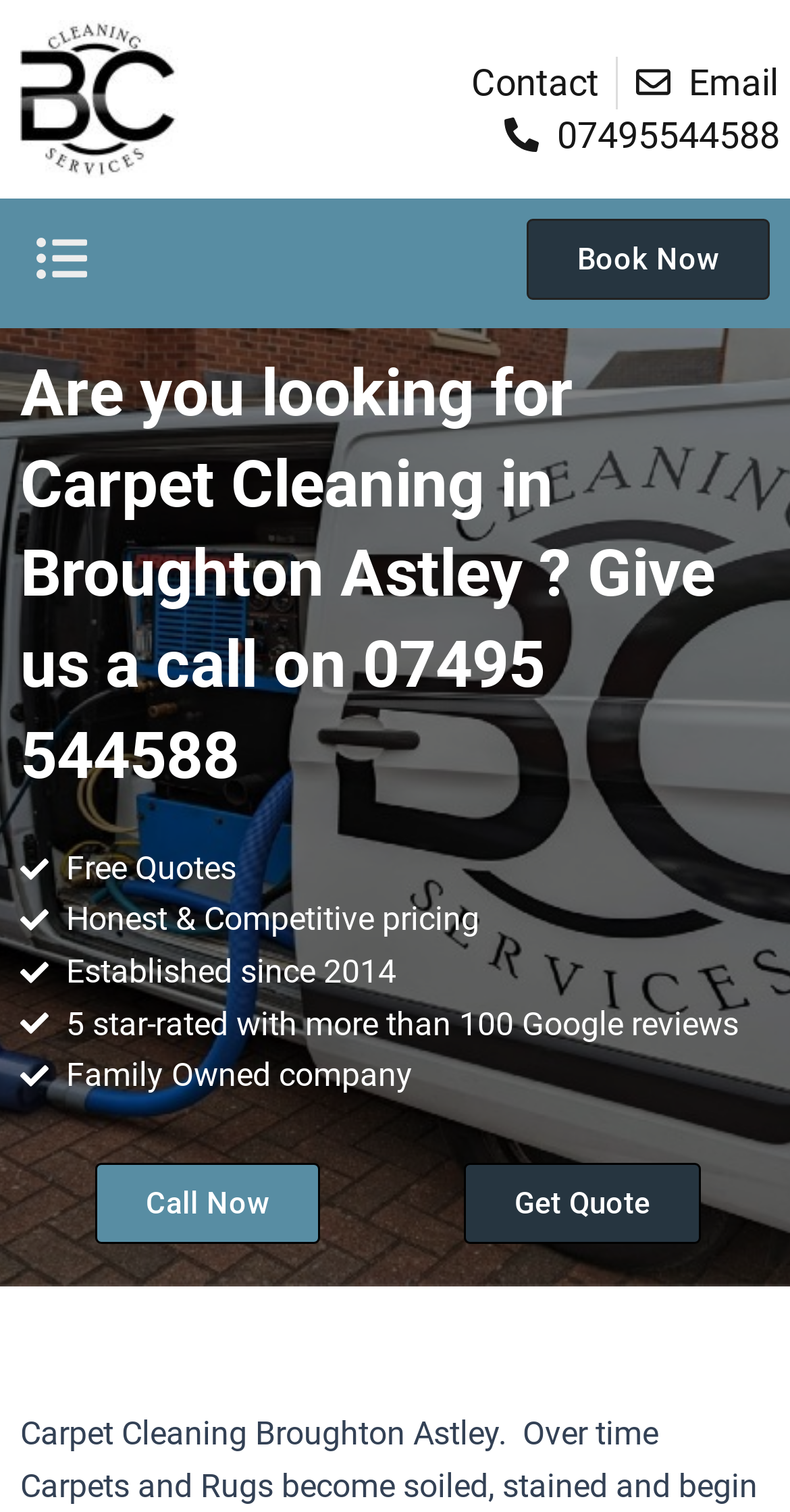Identify the bounding box coordinates for the element you need to click to achieve the following task: "view April 2023". The coordinates must be four float values ranging from 0 to 1, formatted as [left, top, right, bottom].

None